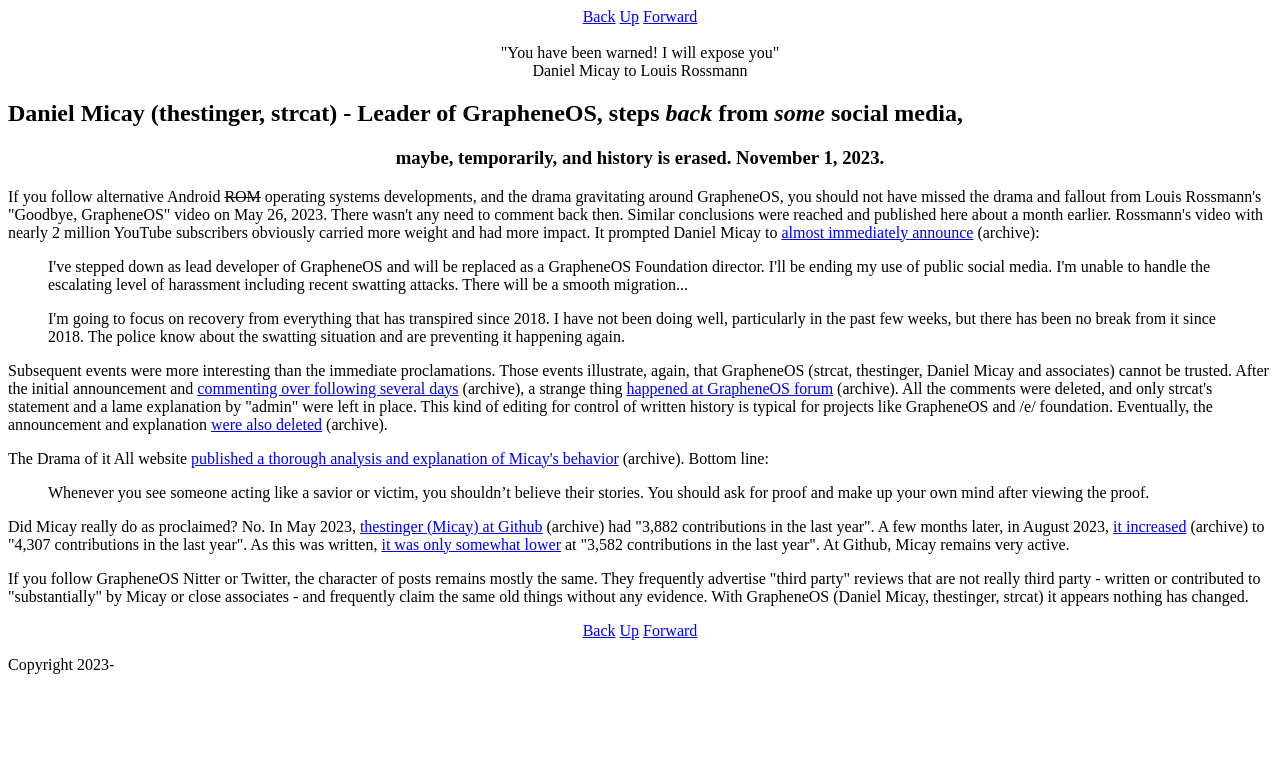Provide the bounding box coordinates for the UI element that is described as: "commenting over following several days".

[0.154, 0.497, 0.358, 0.52]